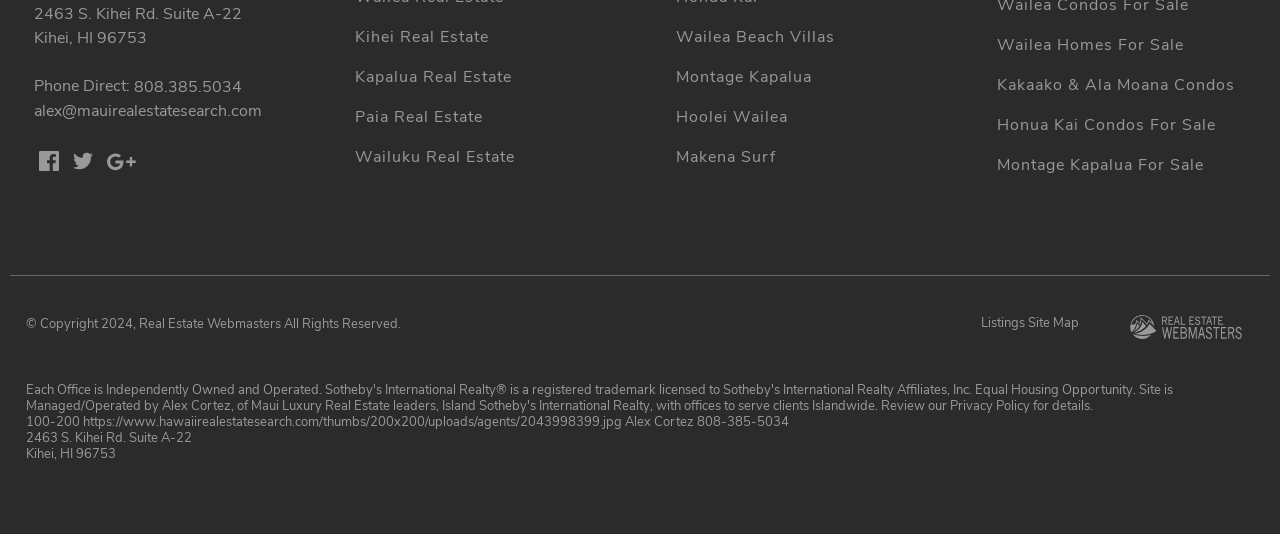Can you specify the bounding box coordinates of the area that needs to be clicked to fulfill the following instruction: "Check the email address"?

[0.027, 0.185, 0.221, 0.23]